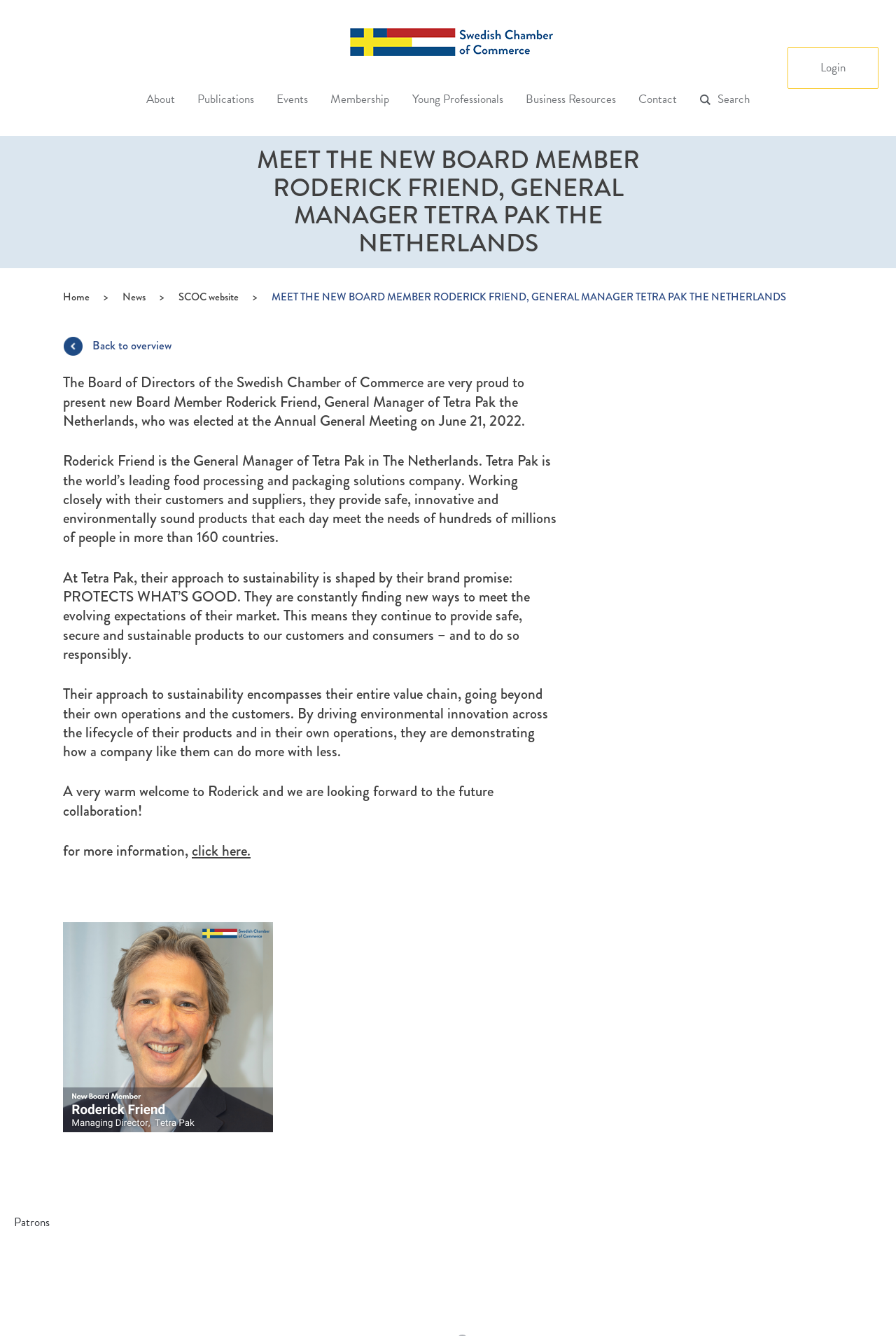Please locate the bounding box coordinates of the element's region that needs to be clicked to follow the instruction: "Click on the 'Back to overview' link". The bounding box coordinates should be provided as four float numbers between 0 and 1, i.e., [left, top, right, bottom].

[0.07, 0.249, 0.202, 0.269]